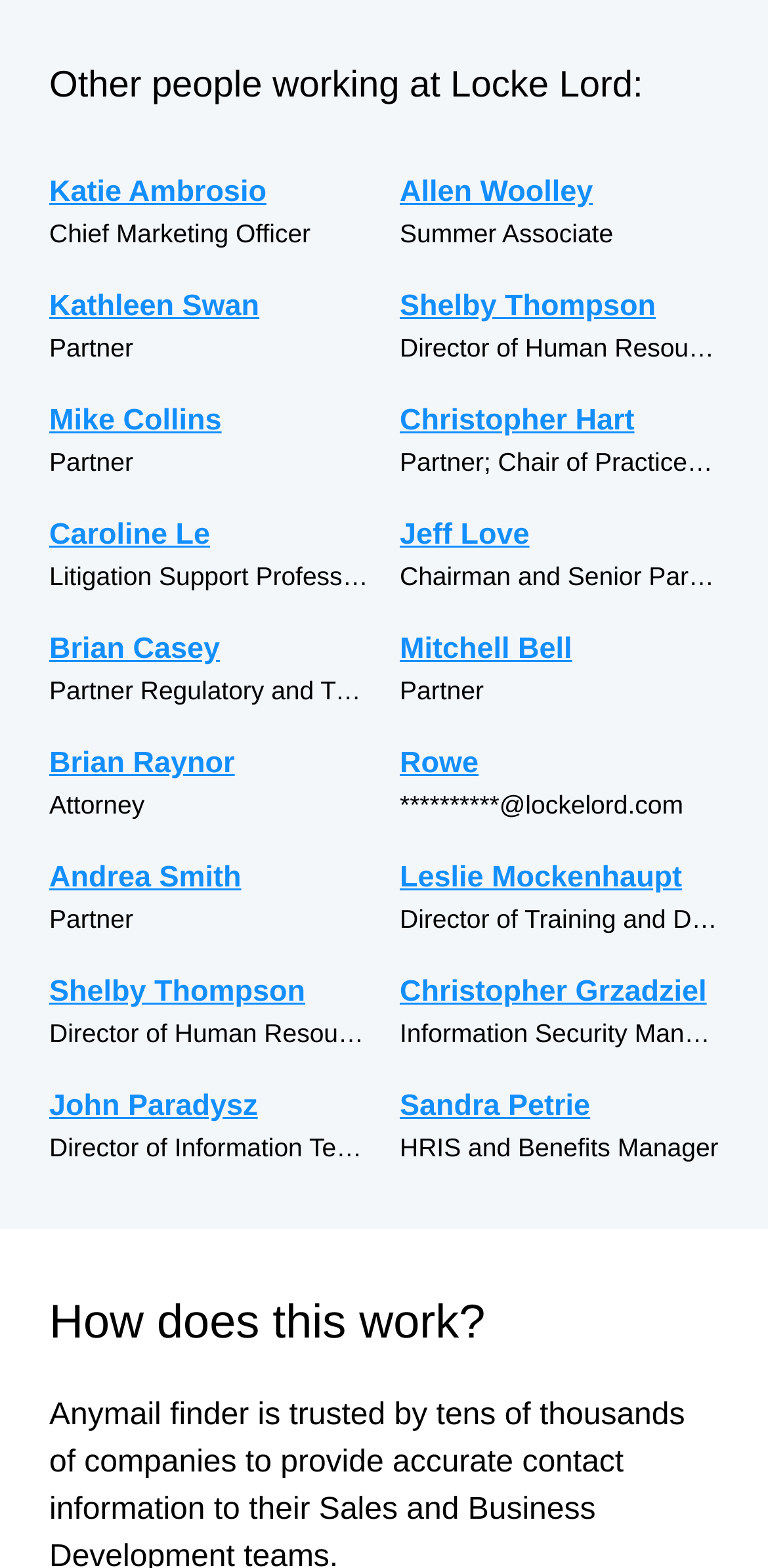Please provide a comprehensive answer to the question based on the screenshot: What is the job title of Katie Ambrosio?

I found the link 'Katie Ambrosio' and its corresponding StaticText 'Chief Marketing Officer' which indicates her job title.